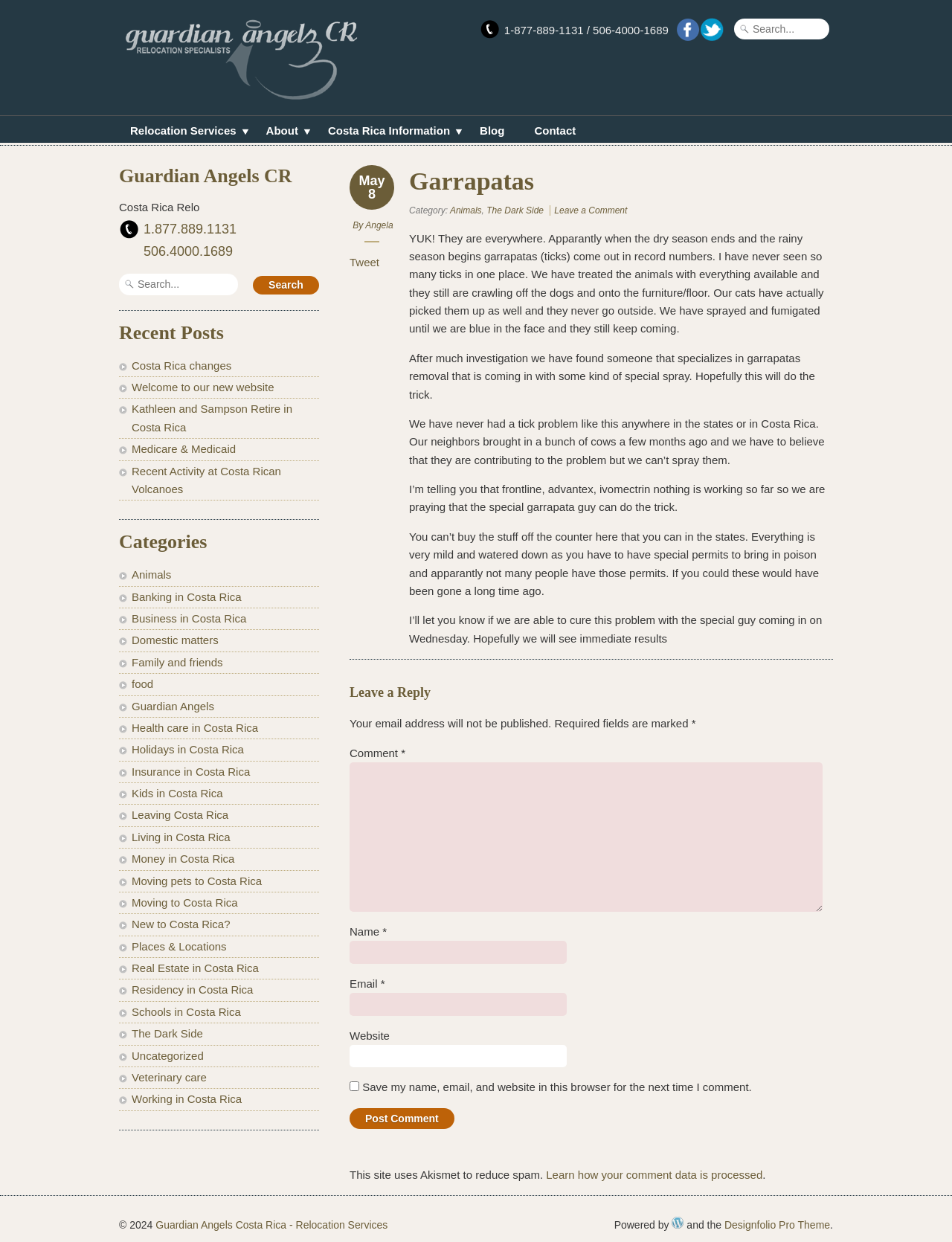What is the purpose of the 'Search...' textbox?
Please use the image to deliver a detailed and complete answer.

The 'Search...' textbox is located at the top right of the webpage and at the bottom left of the webpage, and it is used to search for content within the website.